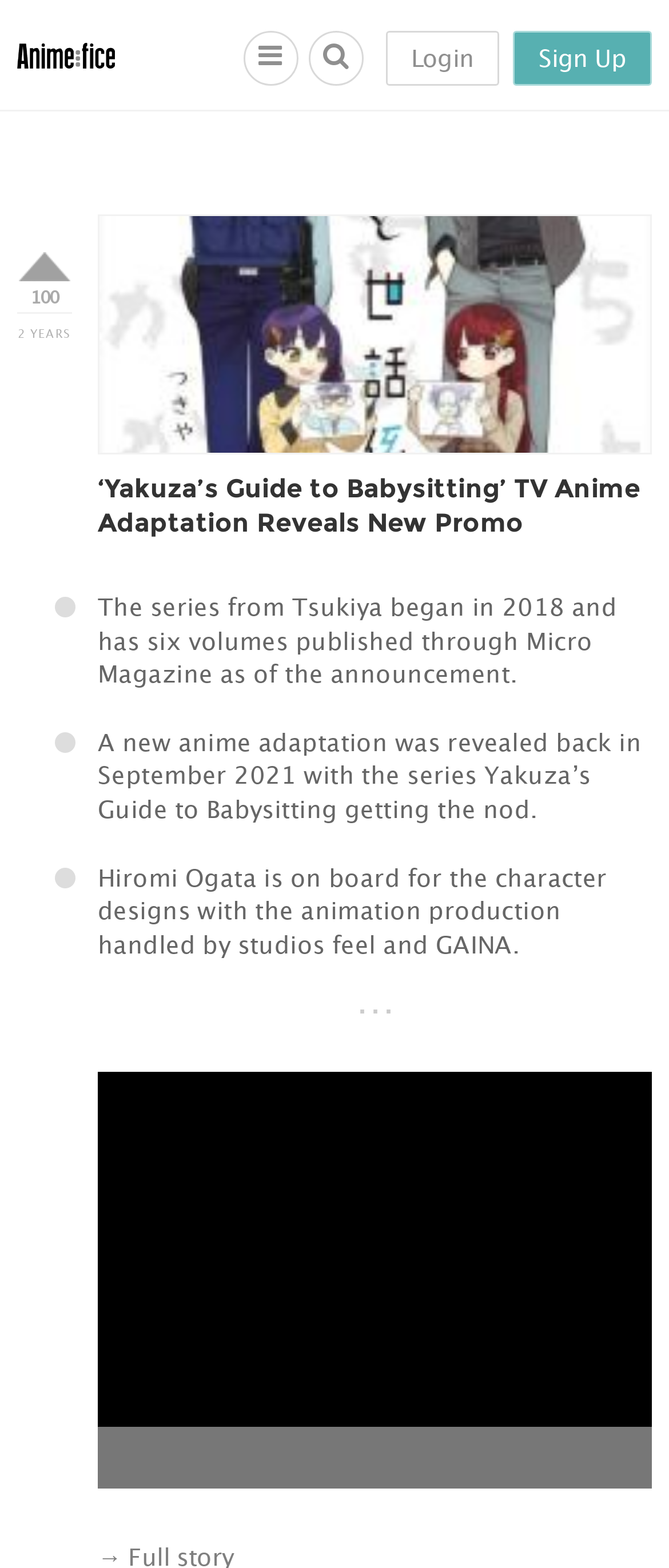Please reply to the following question using a single word or phrase: 
What is the purpose of the button with the bounding box coordinates [0.026, 0.161, 0.108, 0.183]?

unknown